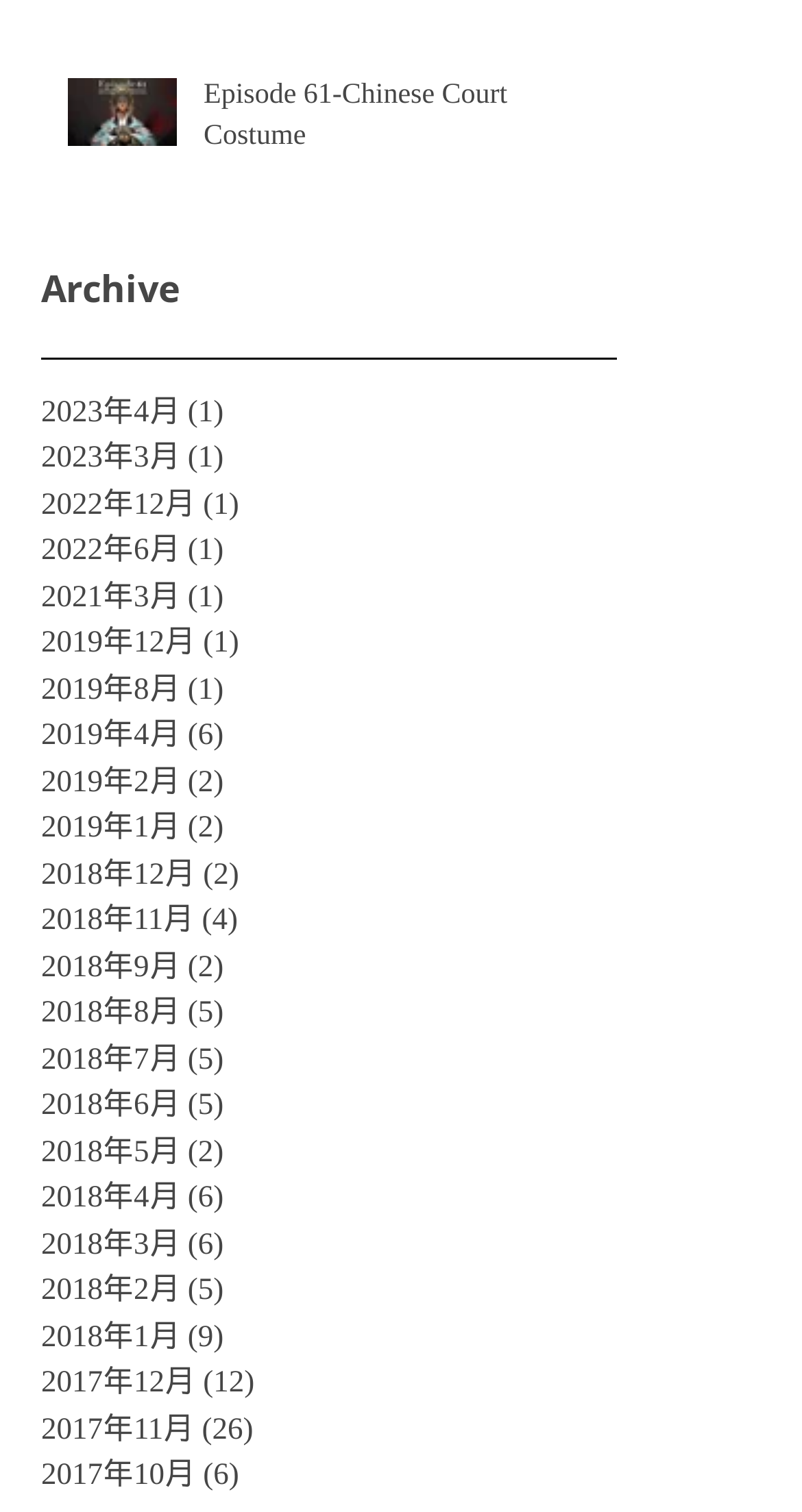What is the category of the current episode? Please answer the question using a single word or phrase based on the image.

Archive